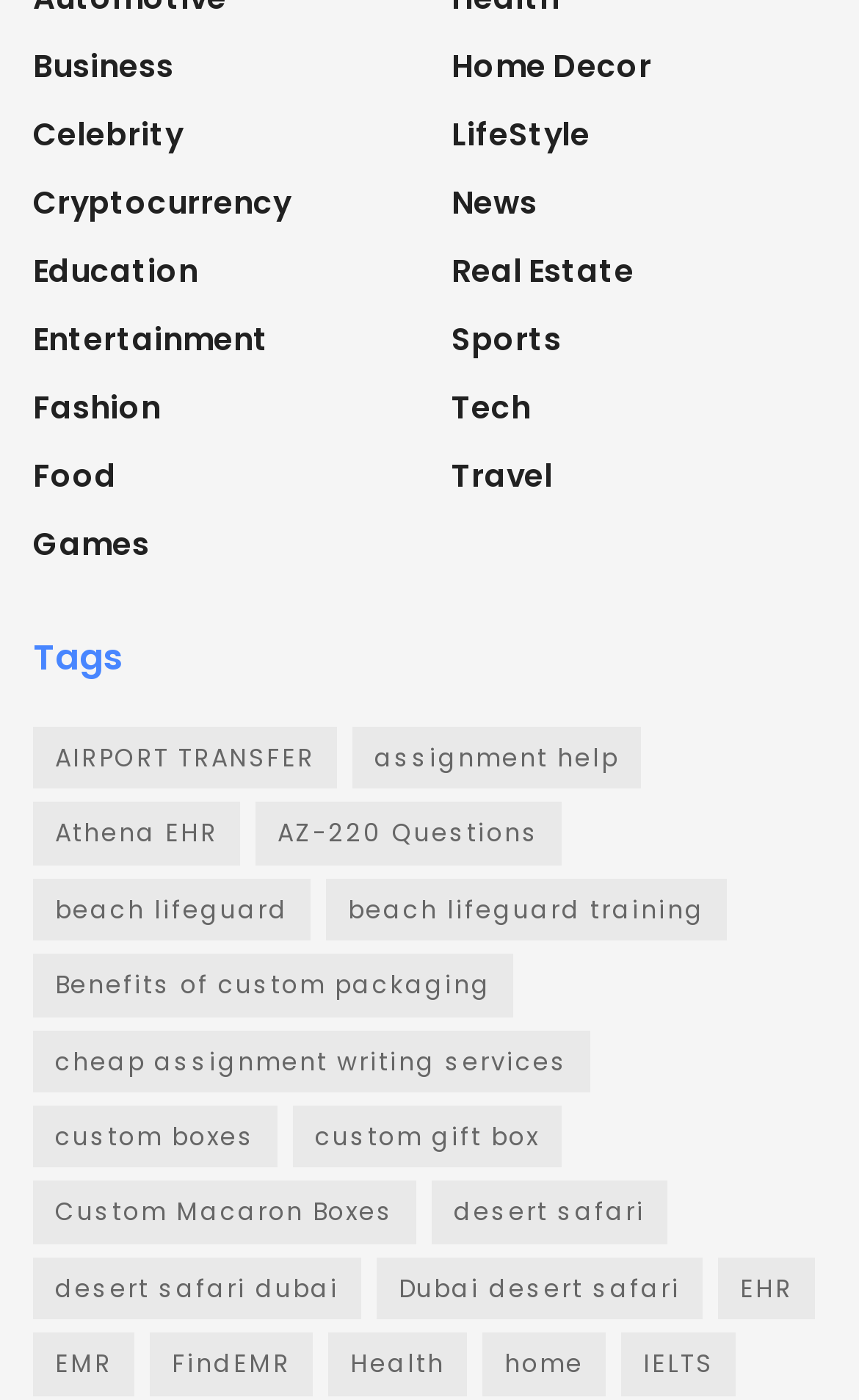Determine the bounding box coordinates of the clickable region to execute the instruction: "View News". The coordinates should be four float numbers between 0 and 1, denoted as [left, top, right, bottom].

[0.526, 0.128, 0.626, 0.161]